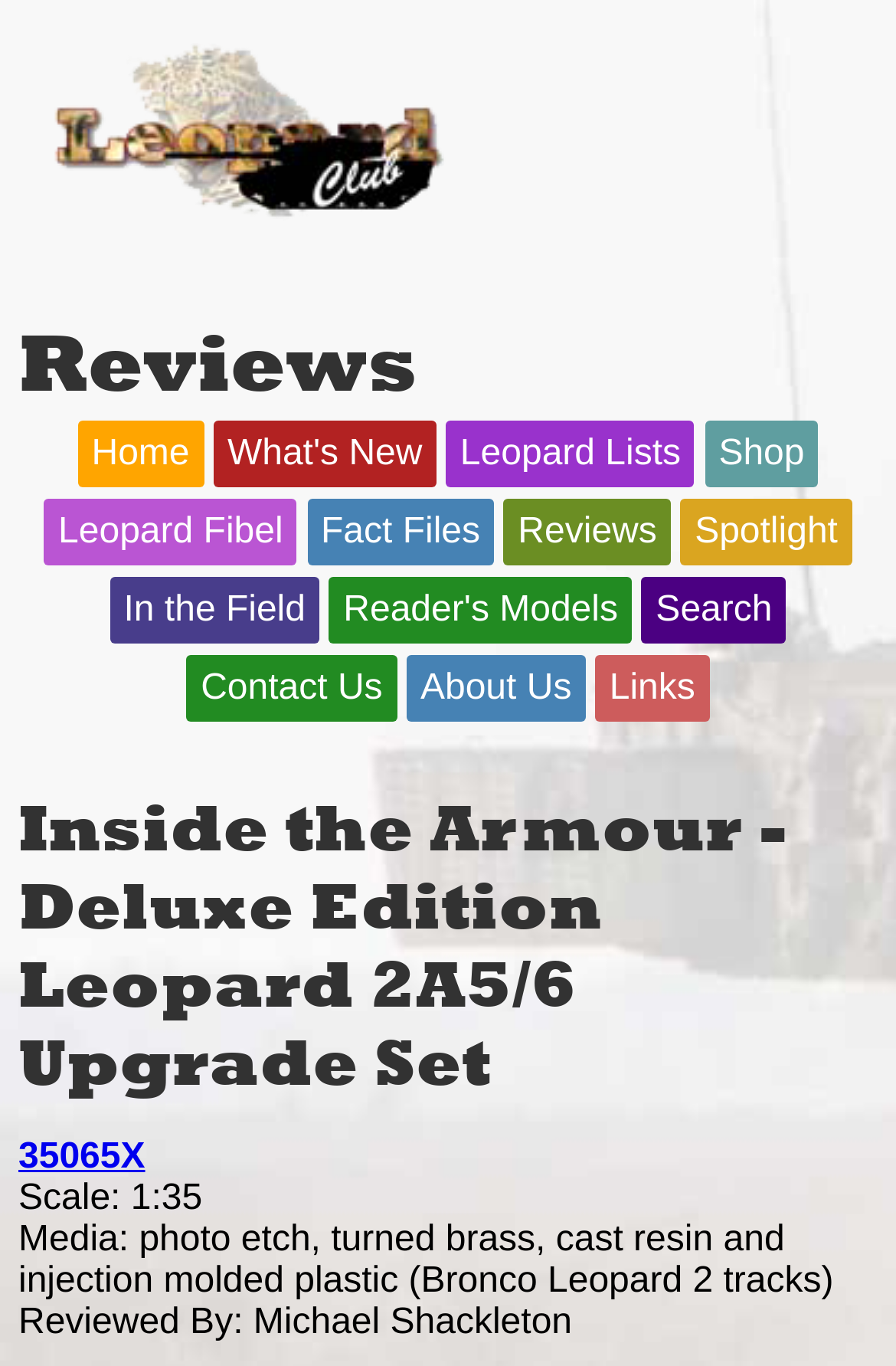Provide your answer to the question using just one word or phrase: What is the scale of the Leopard 2A5/6 model?

1:35